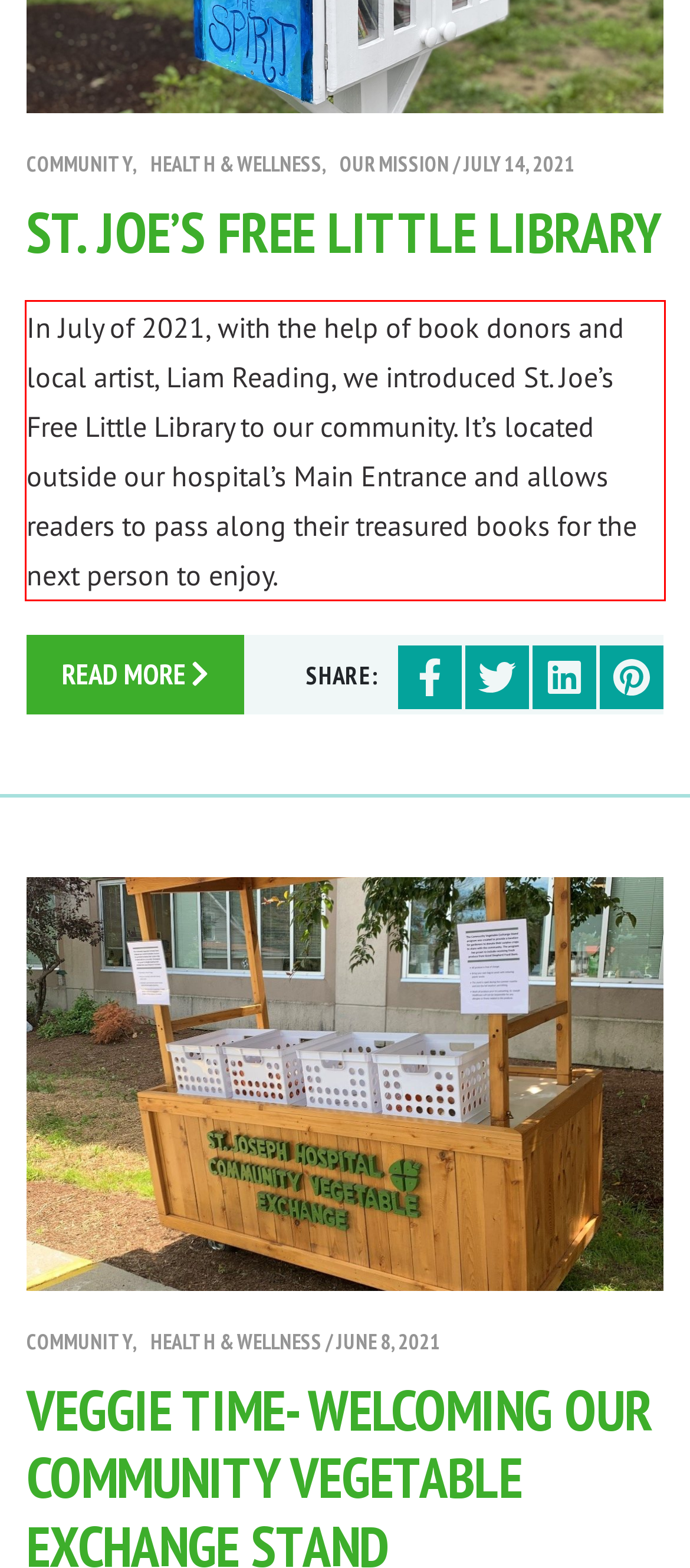Please perform OCR on the text within the red rectangle in the webpage screenshot and return the text content.

In July of 2021, with the help of book donors and local artist, Liam Reading, we introduced St. Joe’s Free Little Library to our community. It’s located outside our hospital’s Main Entrance and allows readers to pass along their treasured books for the next person to enjoy.